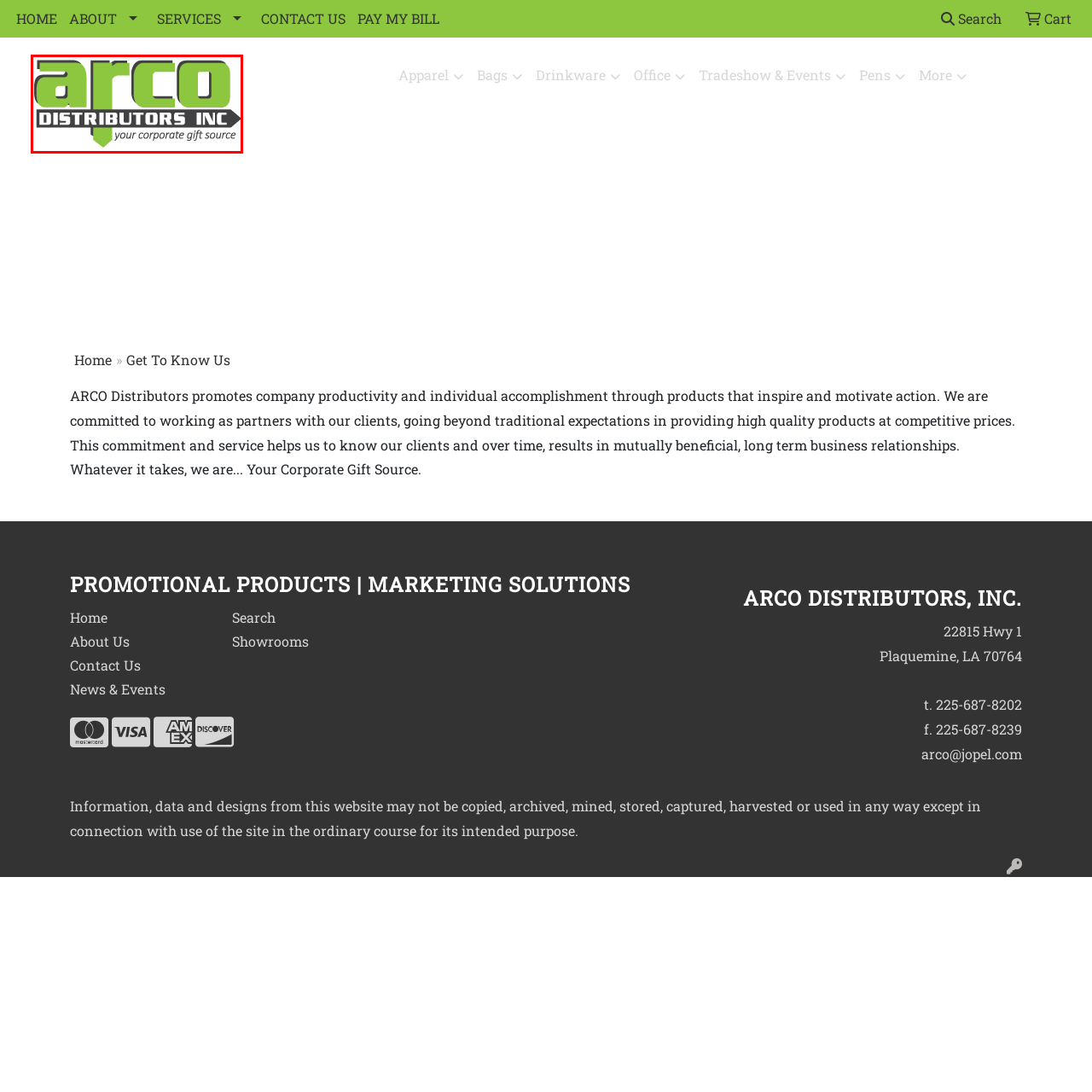What is the typeface of 'DISTRIBUTORS INC'?  
Analyze the image surrounded by the red box and deliver a detailed answer based on the visual elements depicted in the image.

The company name 'DISTRIBUTORS INC' is presented in a solid, dark gray typeface, which reinforces the company's professional identity.